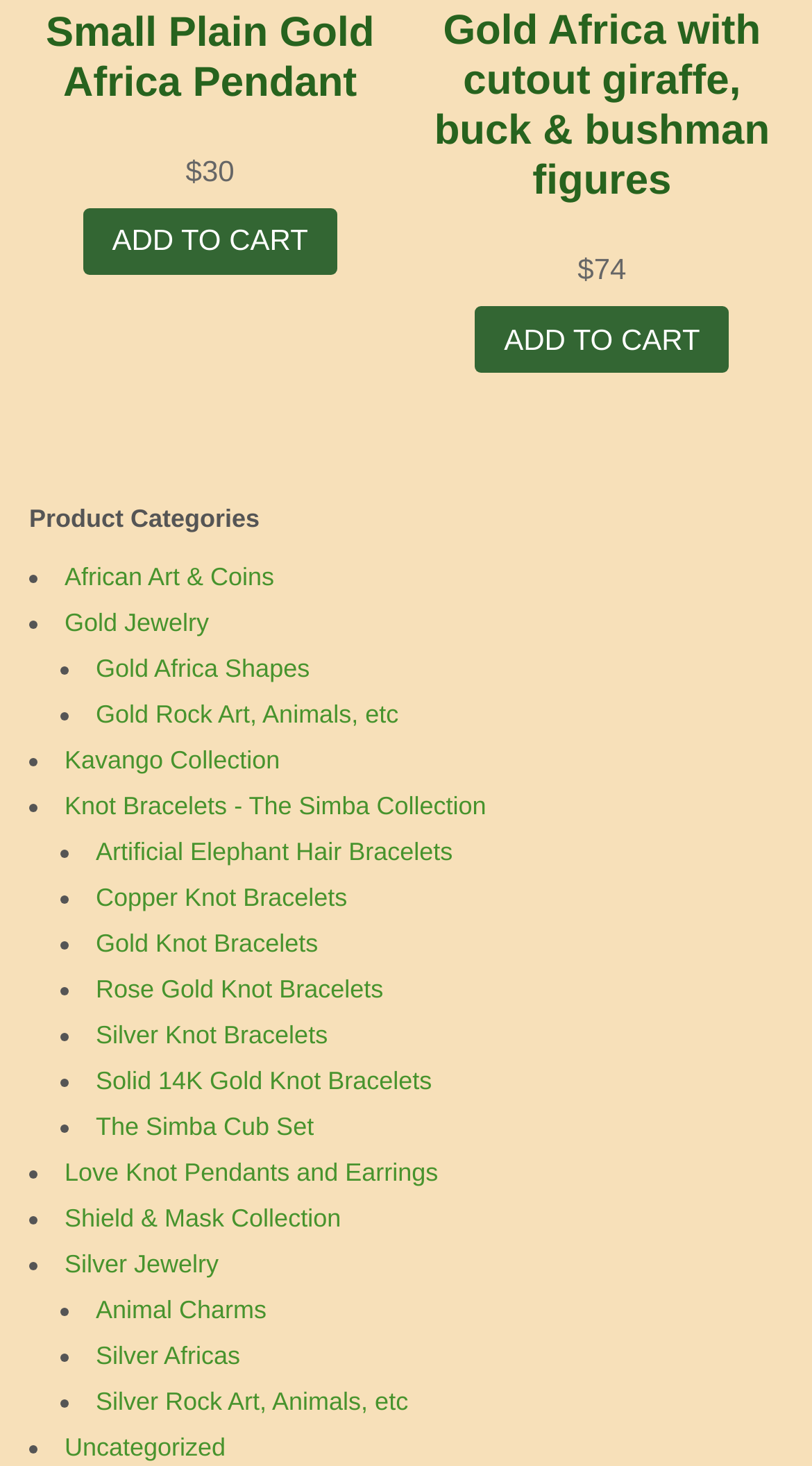Carefully observe the image and respond to the question with a detailed answer:
What is the name of the last product category?

The last product category is listed at the bottom of the webpage, and its name is 'Uncategorized', which is linked to a webpage.